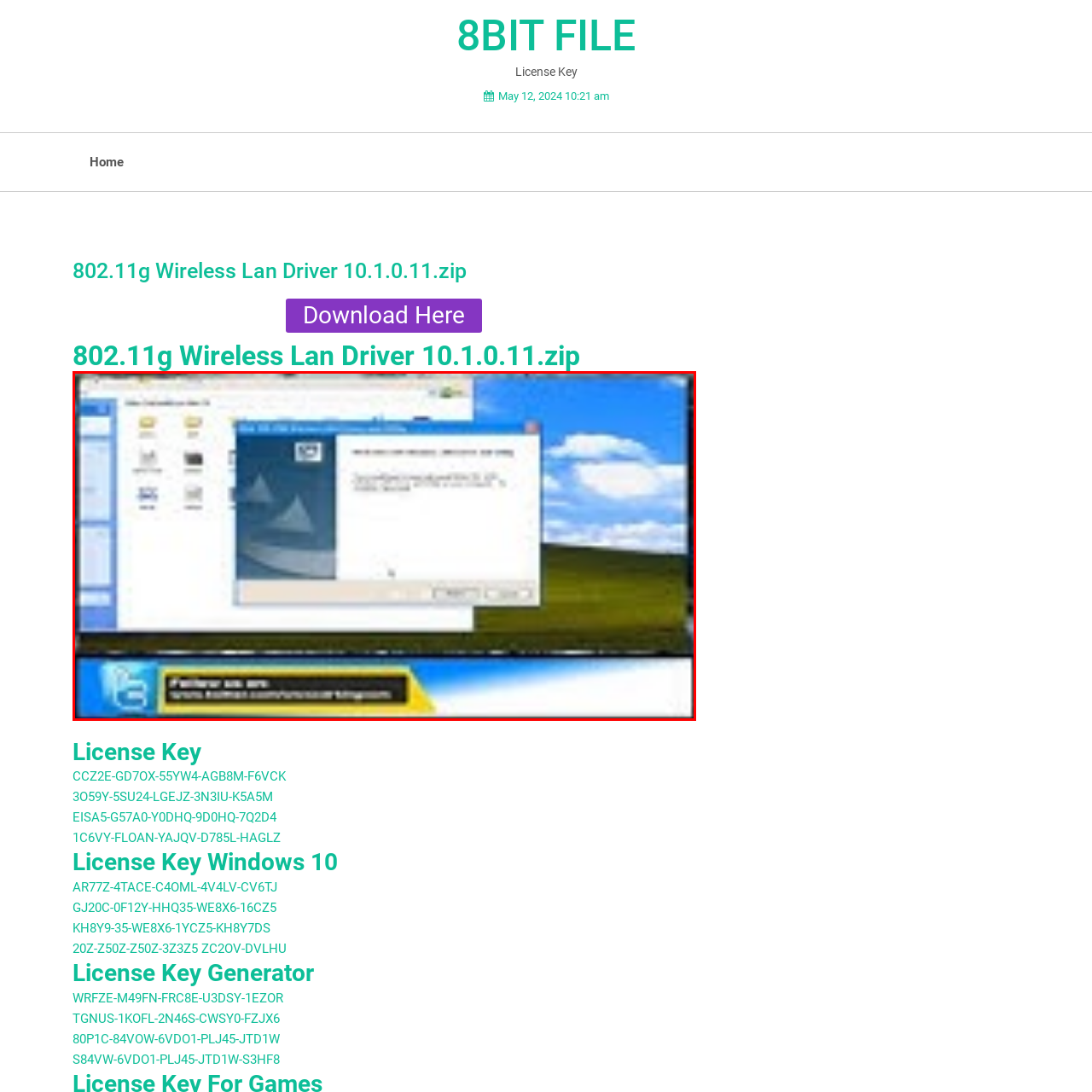What is the style of the desktop wallpaper?
Study the image within the red bounding box and deliver a detailed answer.

The caption describes the desktop wallpaper as featuring rolling hills and a blue sky with clouds, which is a classic Windows desktop wallpaper style, evoking a nostalgic tone.